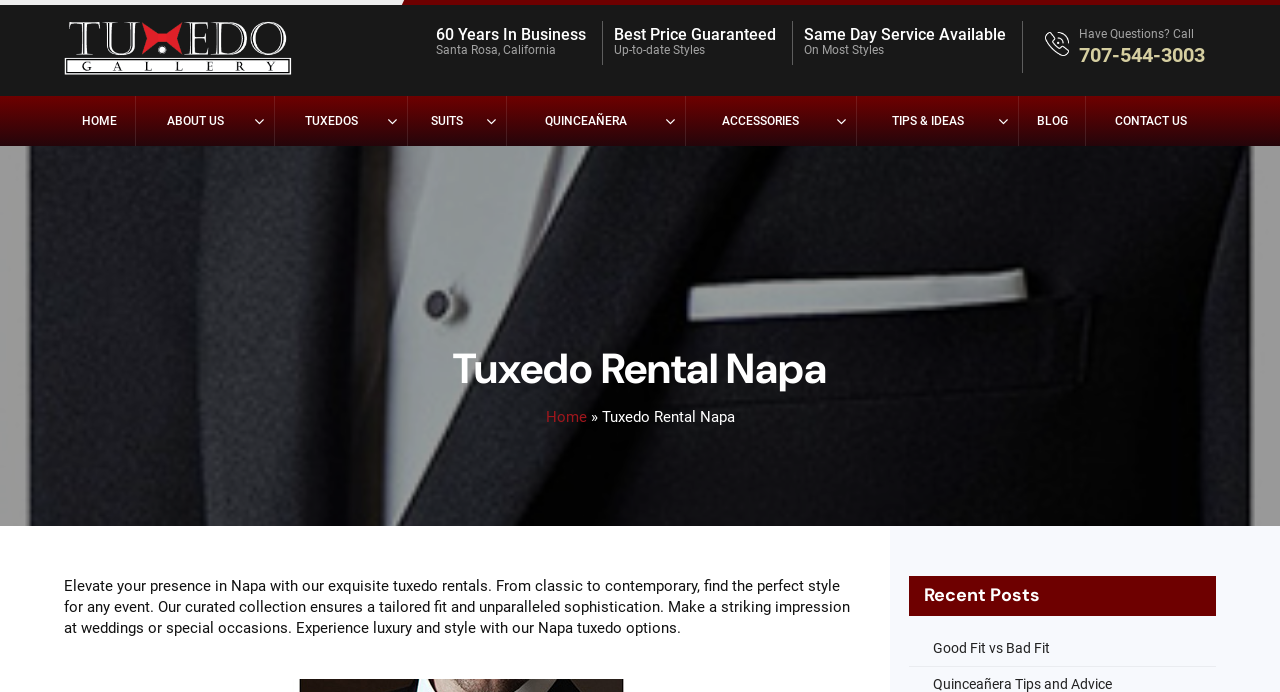Please mark the bounding box coordinates of the area that should be clicked to carry out the instruction: "Read about 'TUXEDOS'".

[0.215, 0.138, 0.318, 0.211]